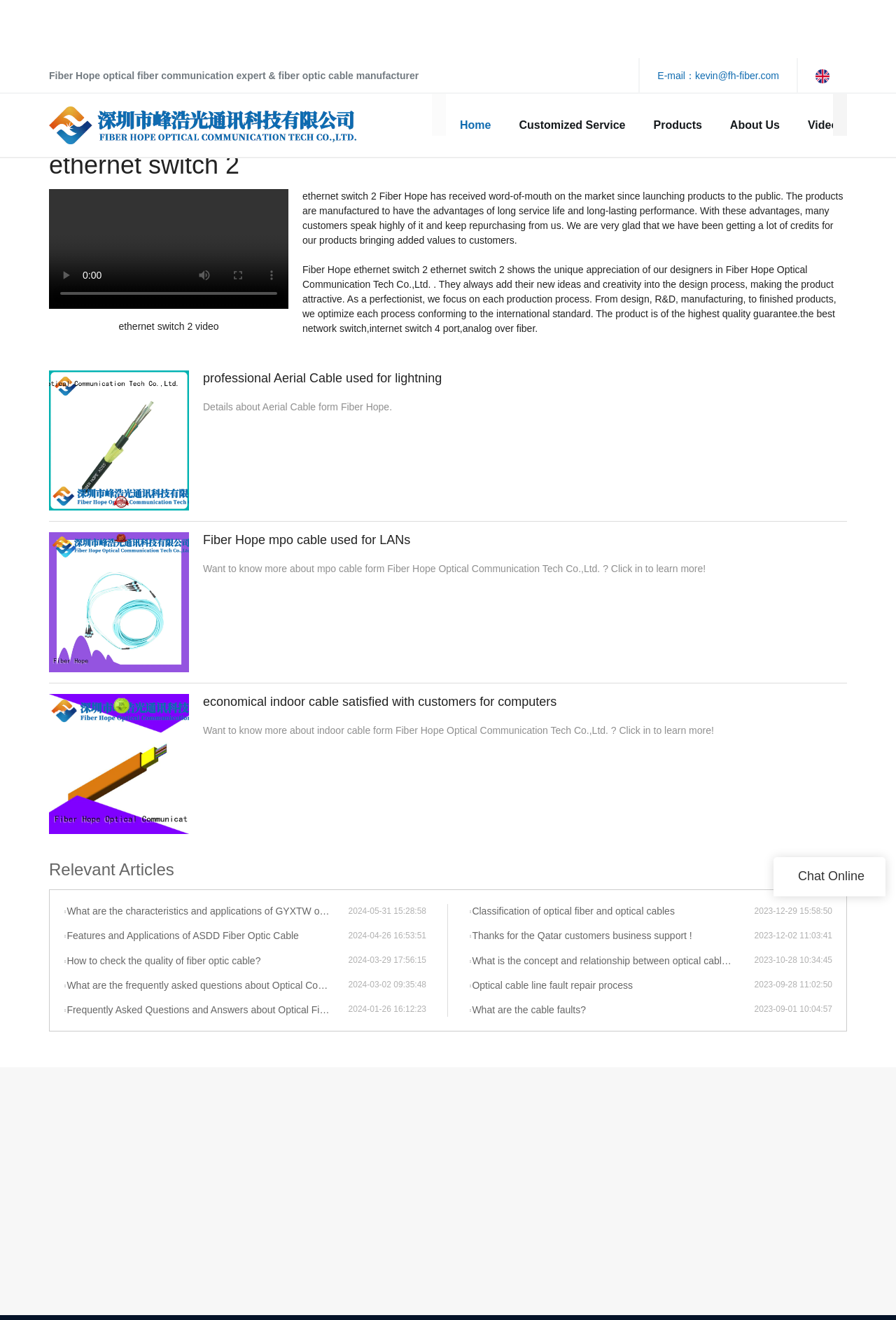Could you indicate the bounding box coordinates of the region to click in order to complete this instruction: "Click the 'Home' link".

[0.513, 0.09, 0.548, 0.099]